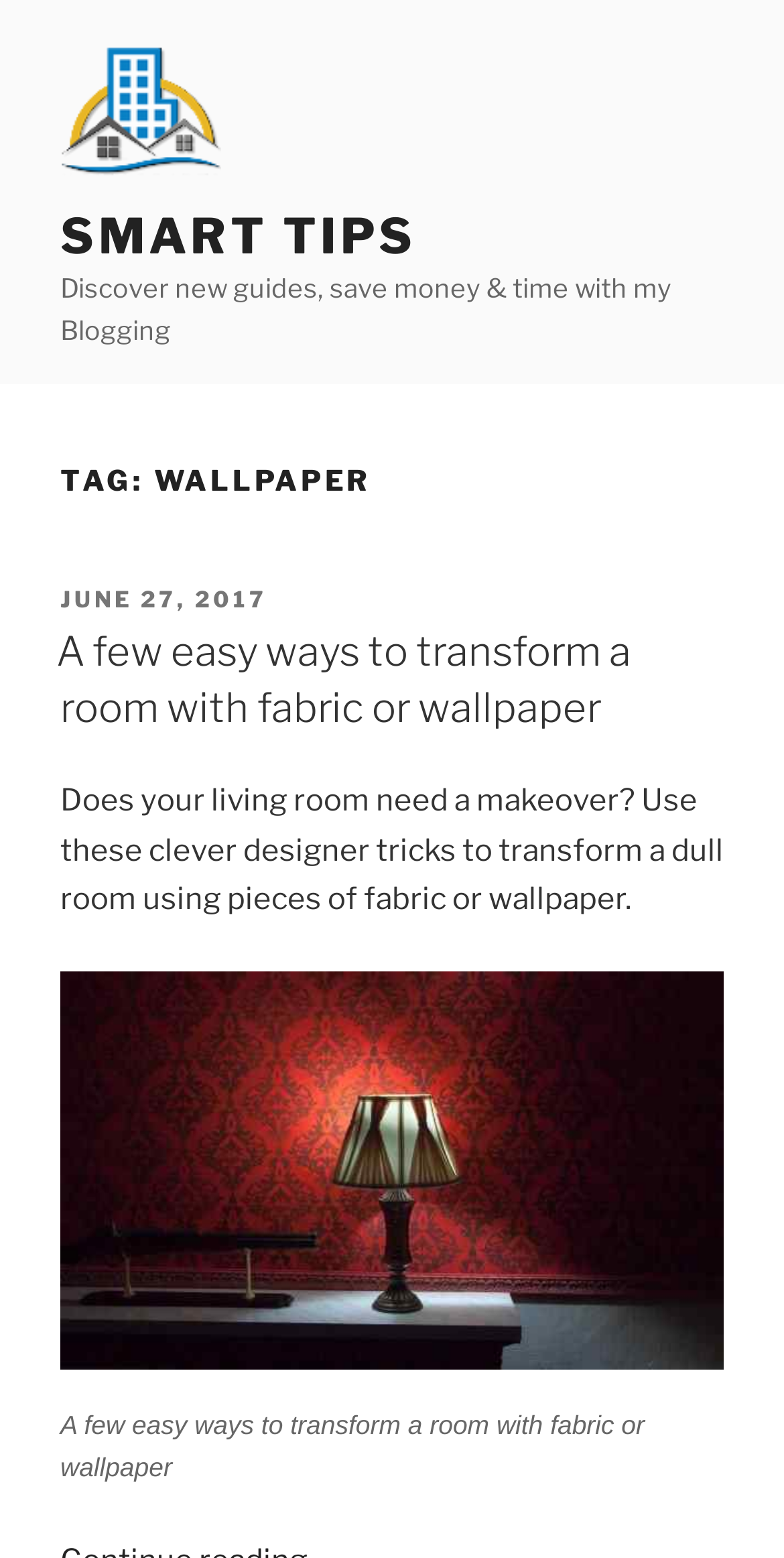Create an in-depth description of the webpage, covering main sections.

The webpage is about "Smart Tips" and specifically focuses on wallpaper and home decor. At the top left, there is a link to the "Smart Tips Blog" accompanied by an image with the same name. Next to it, there is a larger link with the text "SMART TIPS". Below these elements, there is a static text that reads "Discover new guides, save money & time with my Blogging".

Further down, there is a heading that says "TAG: WALLPAPER", which is followed by a section with a header that contains the text "POSTED ON" and a link to the date "JUNE 27, 2017". Below this, there is a heading that reads "A few easy ways to transform a room with fabric or wallpaper", which is also a link. This heading is followed by a static text that provides a brief summary of the article, which discusses how to transform a dull room using fabric or wallpaper.

Below the text, there is a large figure that takes up most of the width of the page, containing an image with the caption "A few easy ways to transform a room with fabric or wallpaper". The image is likely a visual representation of the article's content, showcasing how to transform a room with fabric or wallpaper.